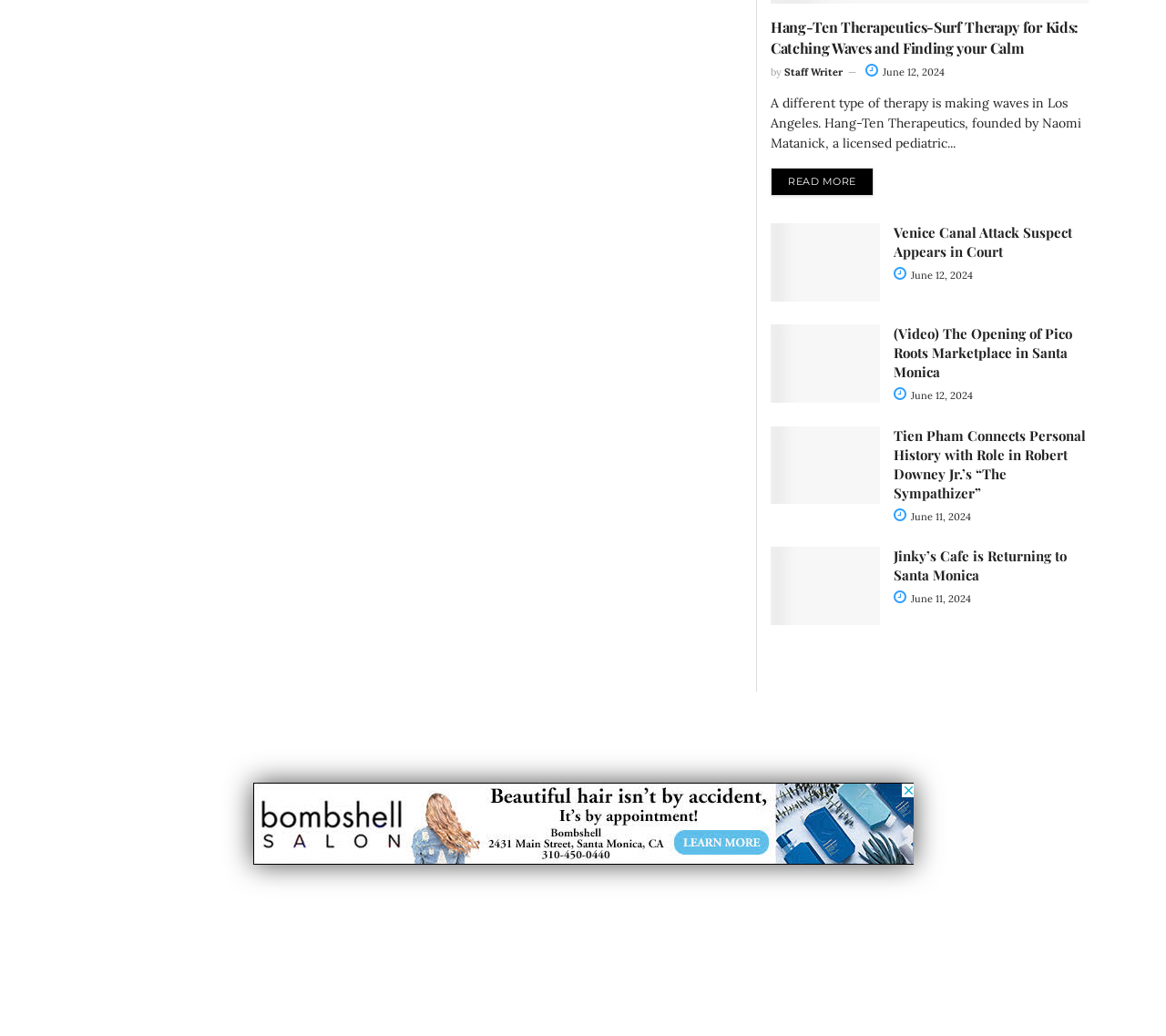Please identify the bounding box coordinates of the region to click in order to complete the given instruction: "Read more about Hang-Ten Therapeutics". The coordinates should be four float numbers between 0 and 1, i.e., [left, top, right, bottom].

[0.661, 0.162, 0.749, 0.189]